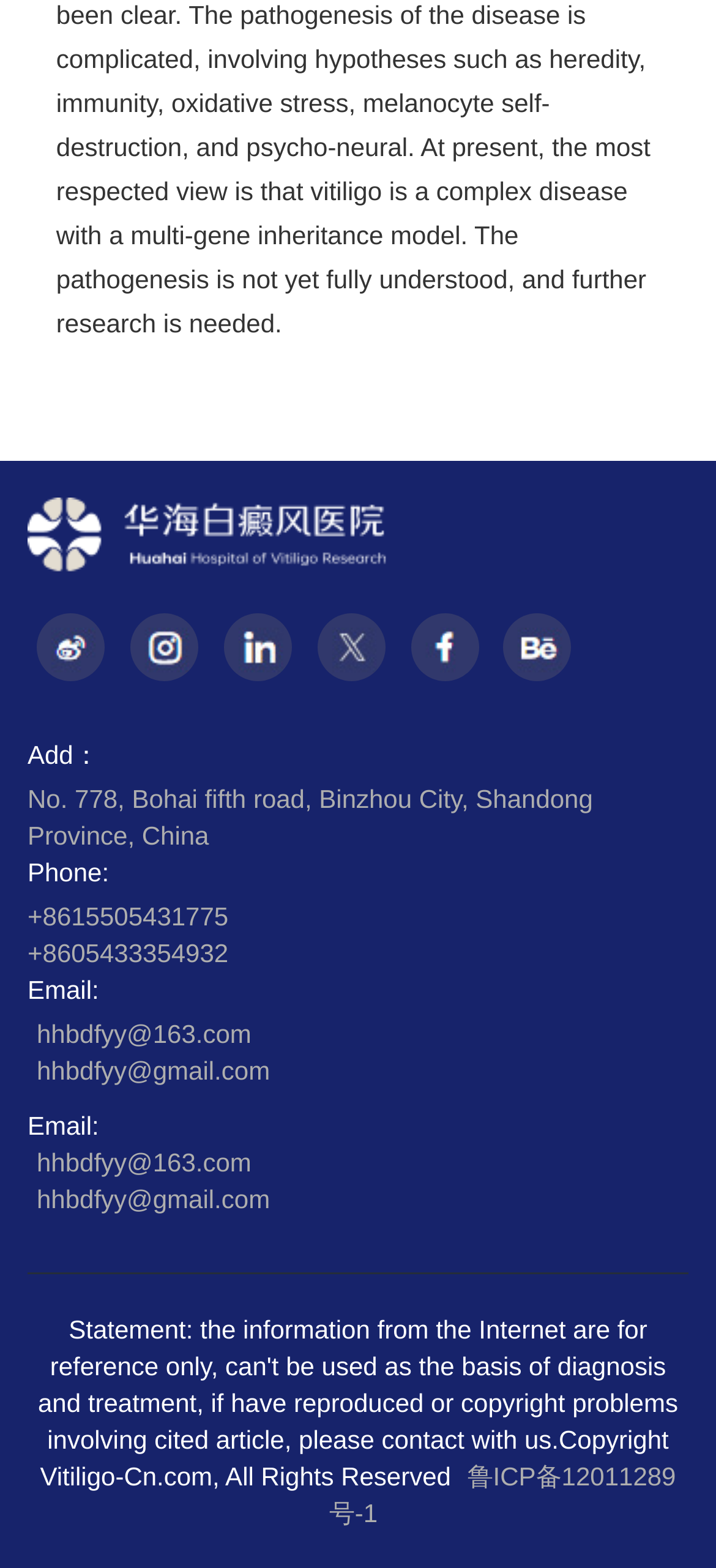Based on the image, please respond to the question with as much detail as possible:
What is the province of the company's address?

I looked at the address 'No. 778, Bohai fifth road, Binzhou City, Shandong Province, China' and found that the province is Shandong.